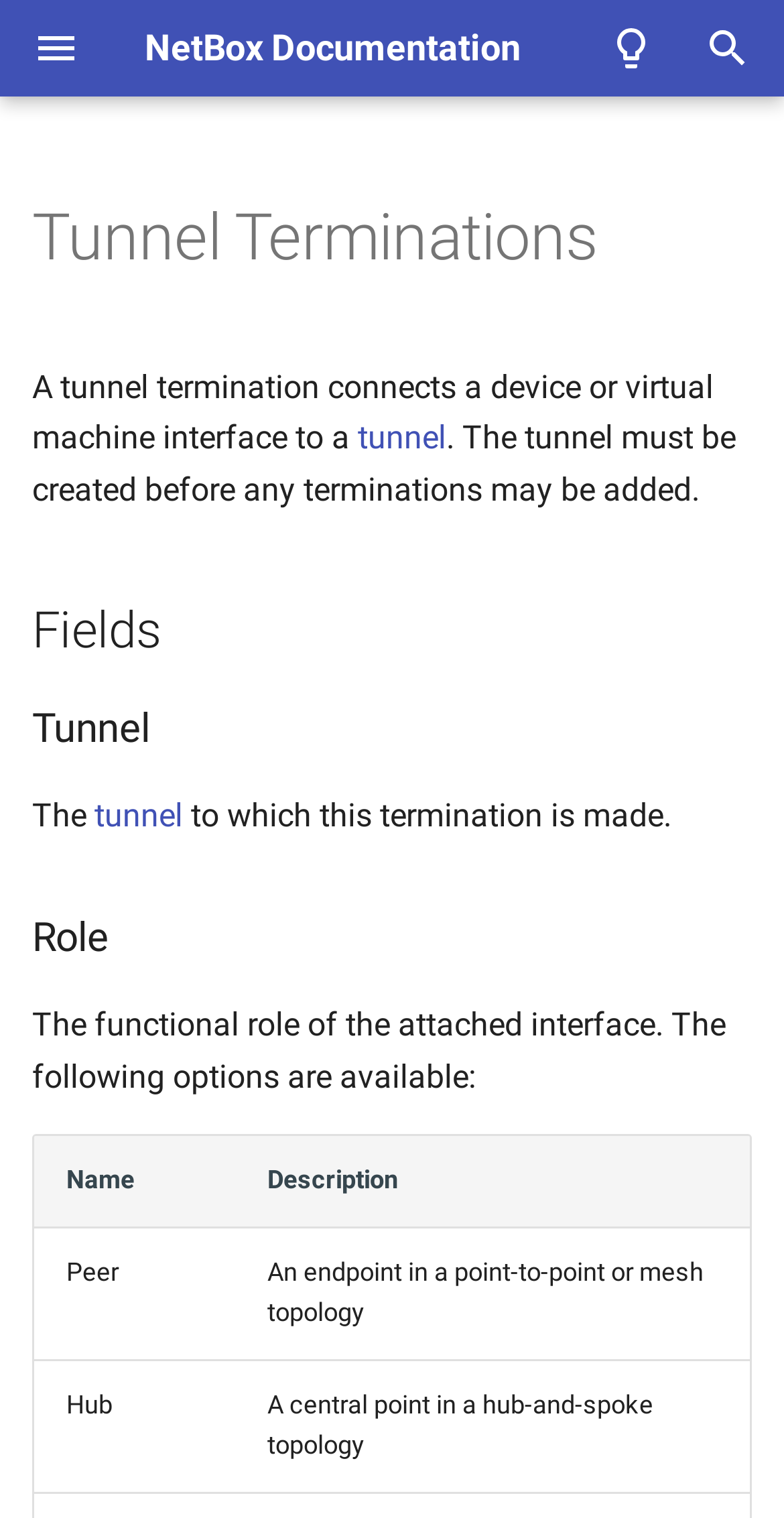Show the bounding box coordinates of the element that should be clicked to complete the task: "Go to Facilities".

[0.0, 0.148, 0.621, 0.212]